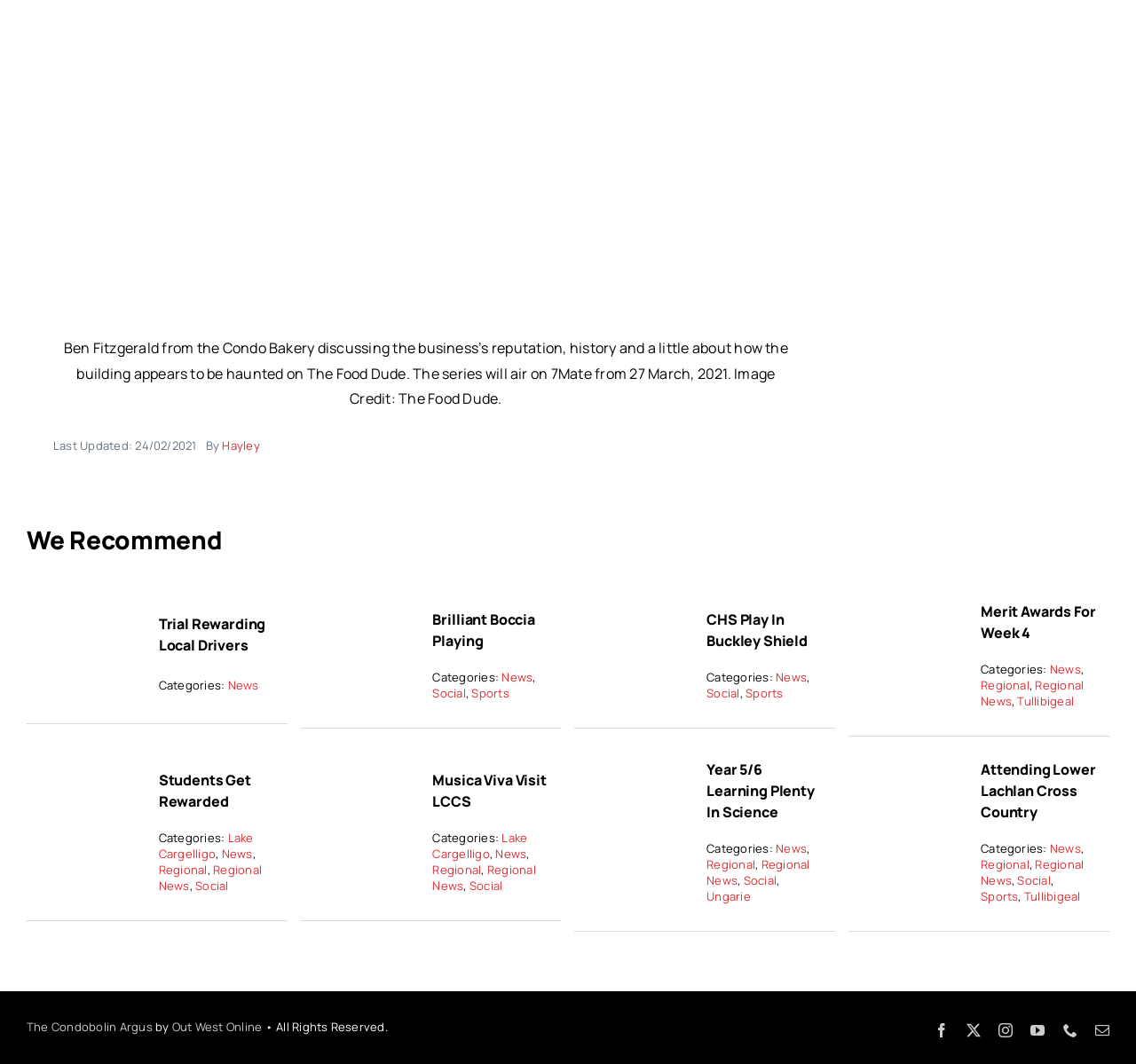Specify the bounding box coordinates of the region I need to click to perform the following instruction: "Learn about CHS Play In Buckley Shield". The coordinates must be four float numbers in the range of 0 to 1, i.e., [left, top, right, bottom].

[0.622, 0.573, 0.711, 0.611]